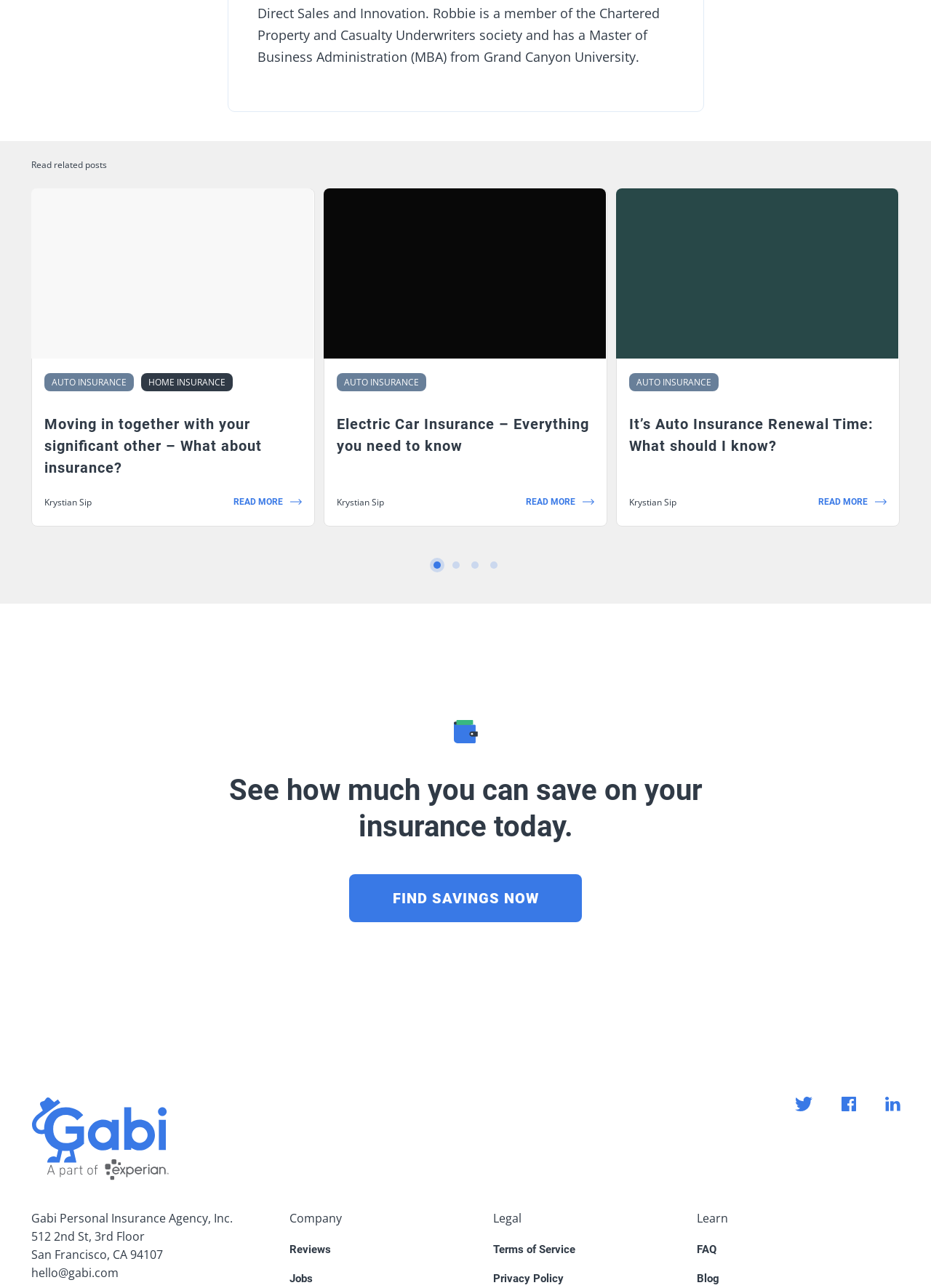Provide a one-word or one-phrase answer to the question:
What is the call-to-action button on this webpage?

FIND SAVINGS NOW